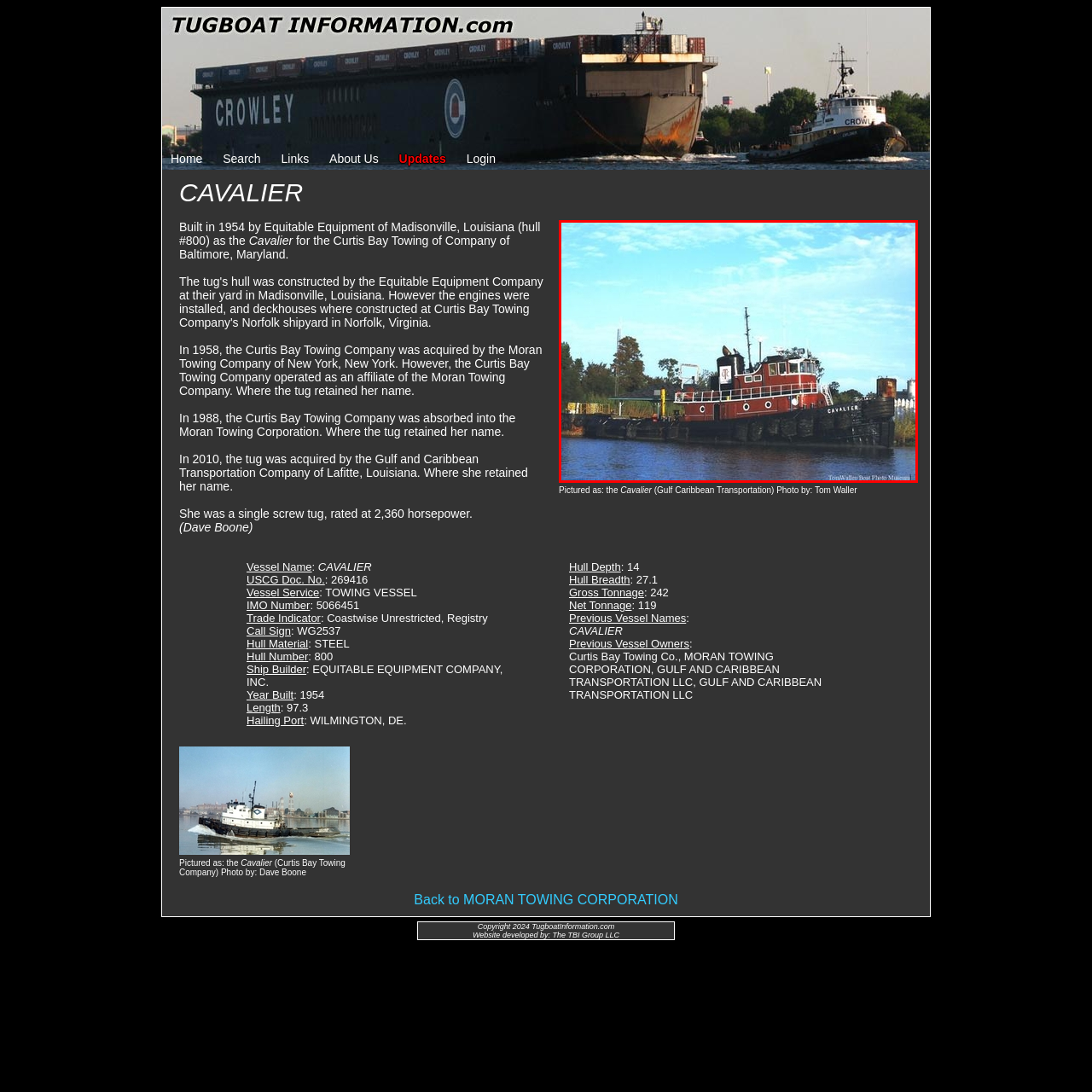Craft a detailed explanation of the image surrounded by the red outline.

The image depicts the tugboat named "CAVALIER," showcasing its robust design and distinctive red color. Built in 1954 by Equitable Equipment of Madisonville, Louisiana, the CAVALIER is a single screw tugboat rated at 2,360 horsepower. Originally serving the Curtis Bay Towing Company of Baltimore, Maryland, it became part of the Moran Towing Corporation in 1988, yet retained its name throughout ownership transitions. This photograph captures the vessel in action, navigating through a waterway surrounded by lush greenery, reflecting its operational history and maritime heritage. The image is credited to Tom Waller, highlighting its significance in tugboat documentation.